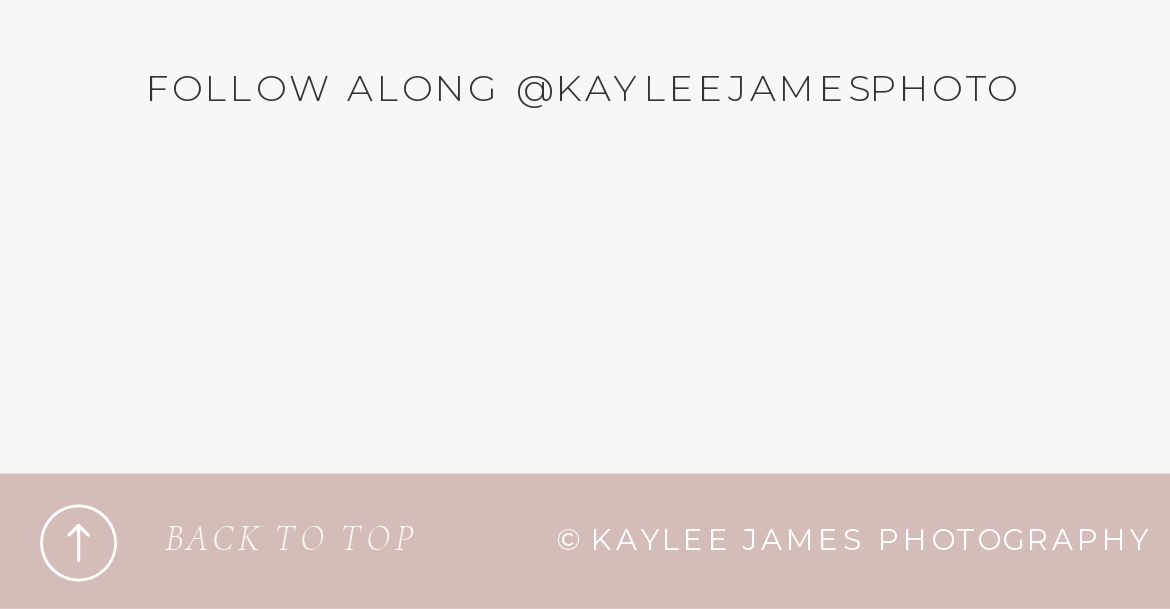What is the purpose of the links on the webpage?
From the screenshot, supply a one-word or short-phrase answer.

To share photo albums